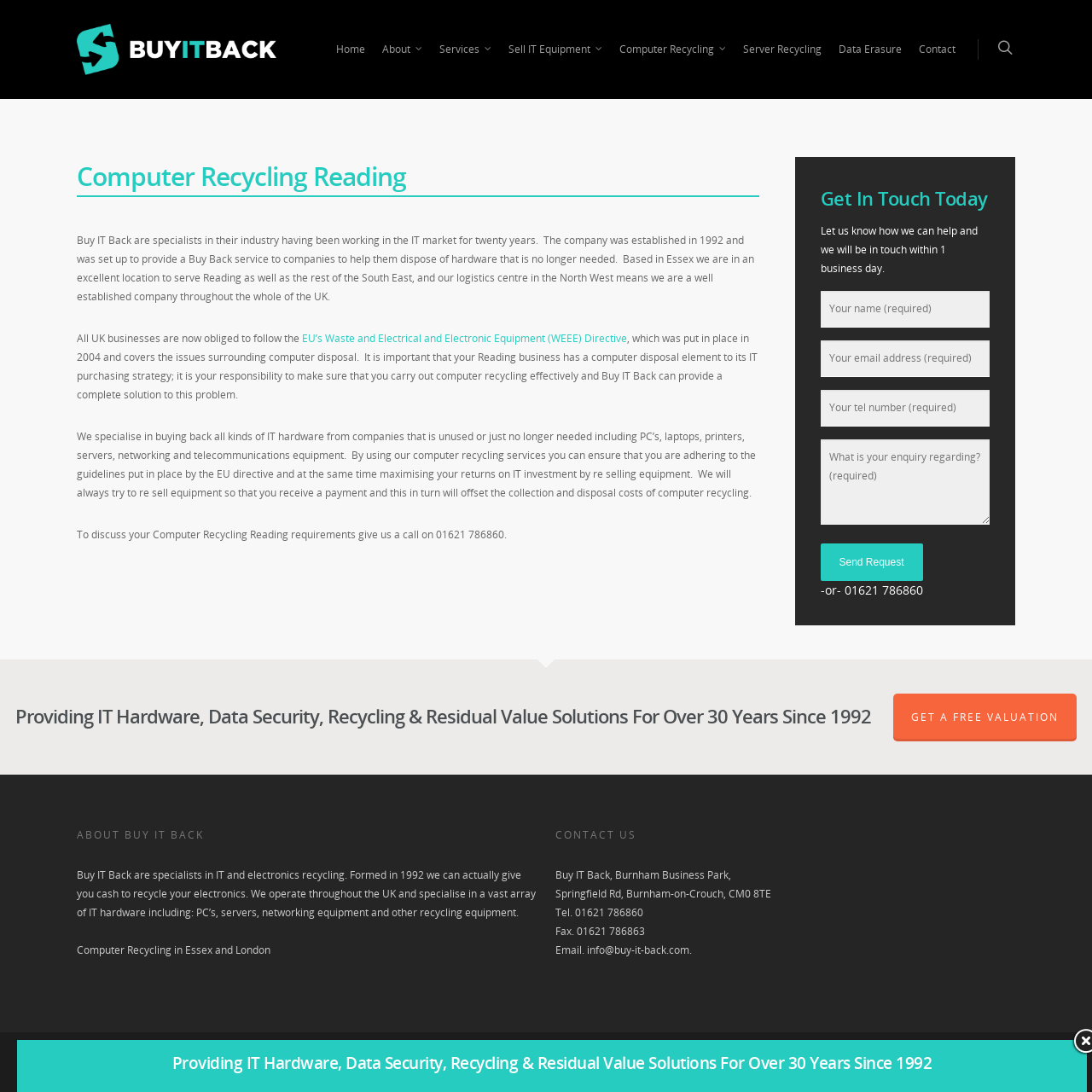Bounding box coordinates should be provided in the format (top-left x, top-left y, bottom-right x, bottom-right y) with all values between 0 and 1. Identify the bounding box for this UI element: More on This Practice

None